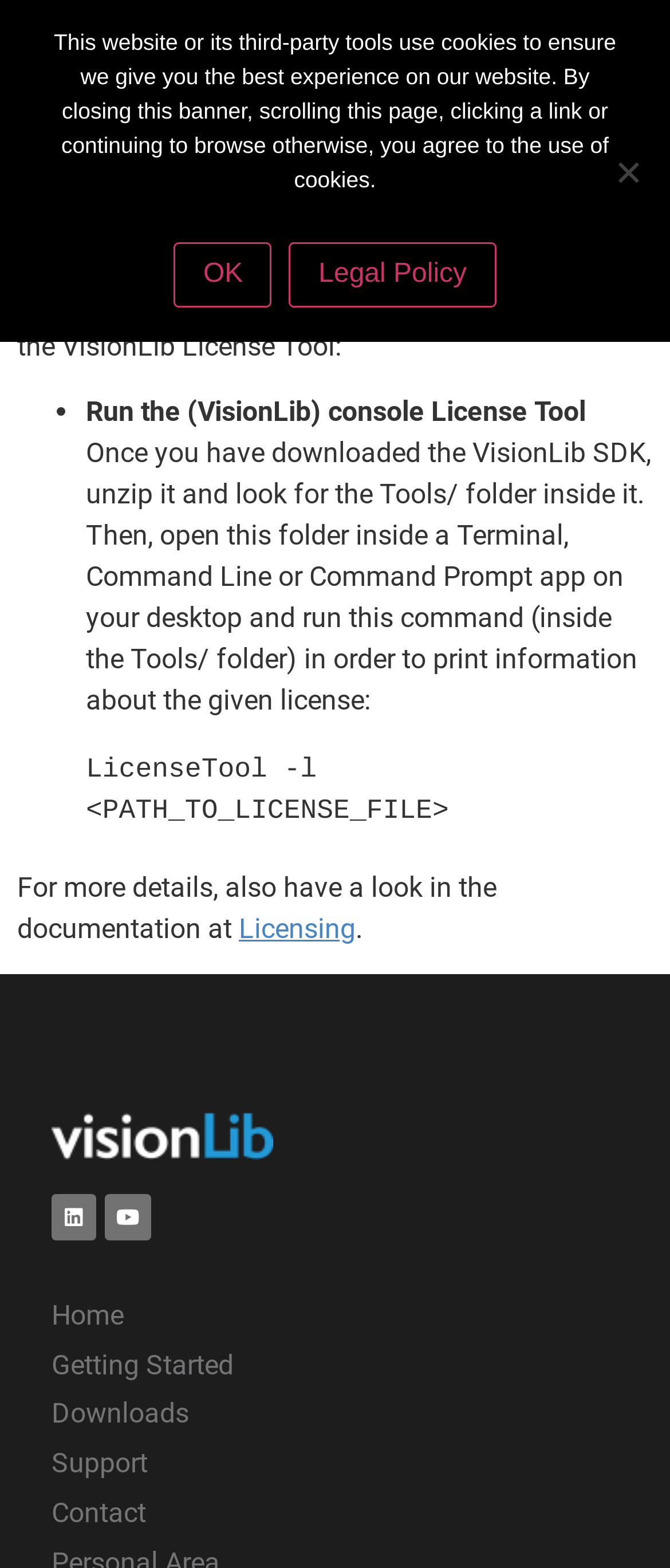Please identify the coordinates of the bounding box for the clickable region that will accomplish this instruction: "Click on Sign Up".

[0.726, 0.0, 0.874, 0.035]